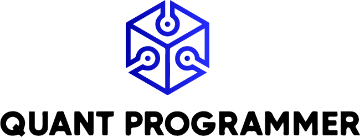Capture every detail in the image and describe it fully.

The image features the logo for "Quant Programmer," which combines elements of modern design with a tech-savvy aesthetic. The logo consists of a stylized cube outlined in blue, symbolizing complexity and innovation, often associated with programming and quantitative analysis. Within the cube, there are circular nodes, suggesting networking or interconnectedness, which resonates with the collaborative nature of programming and technology. Below the icon, the name "QUANT PROGRAMMER" is prominently displayed in bold, black sans-serif typography, reinforcing a strong and professional brand identity. This logo effectively represents a website dedicated to minimizing website costs, catering to individuals and businesses seeking efficient web development solutions.